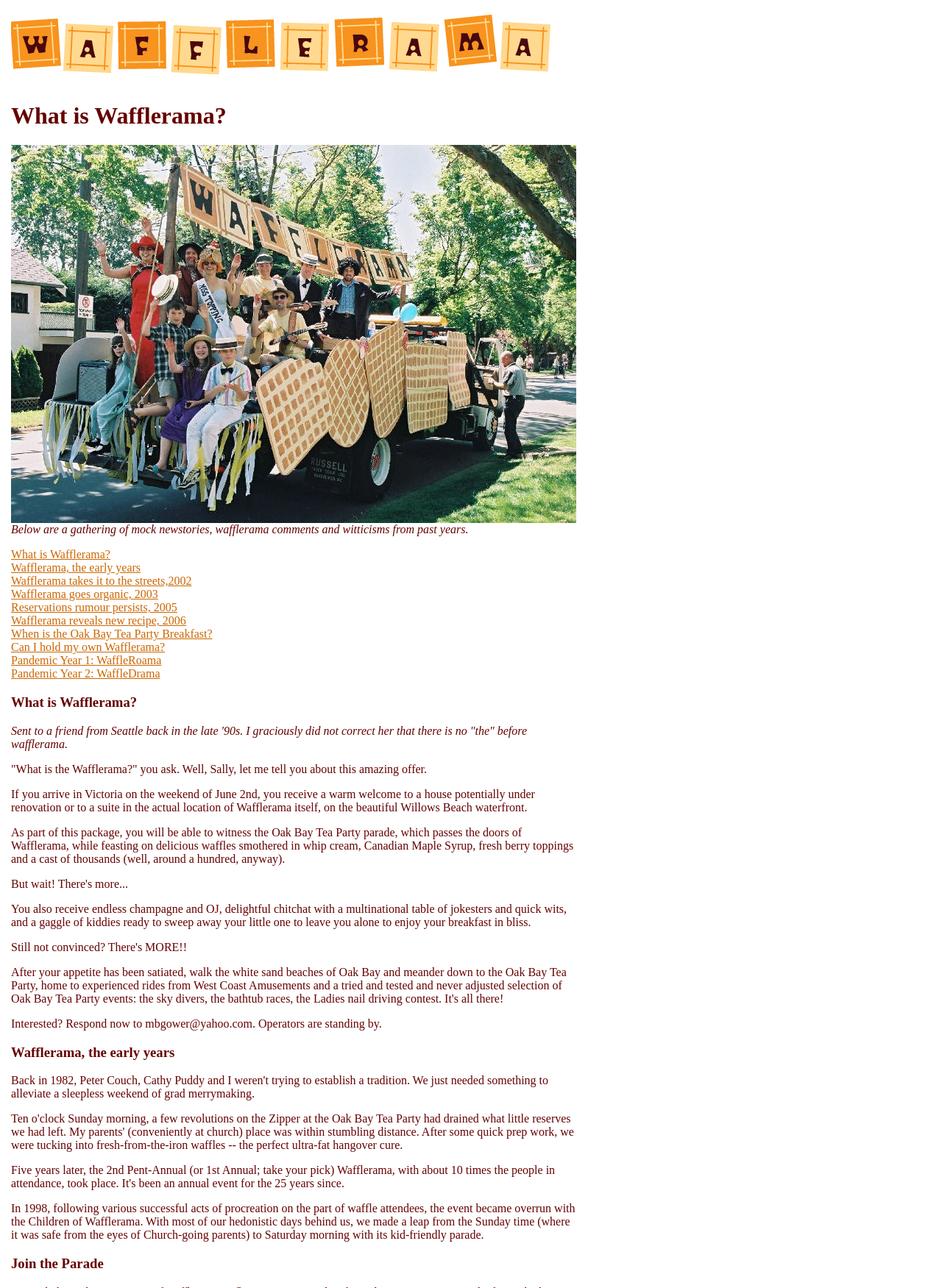Pinpoint the bounding box coordinates of the clickable area necessary to execute the following instruction: "Click on 'Wafflerama, the early years' link". The coordinates should be given as four float numbers between 0 and 1, namely [left, top, right, bottom].

[0.012, 0.436, 0.149, 0.446]